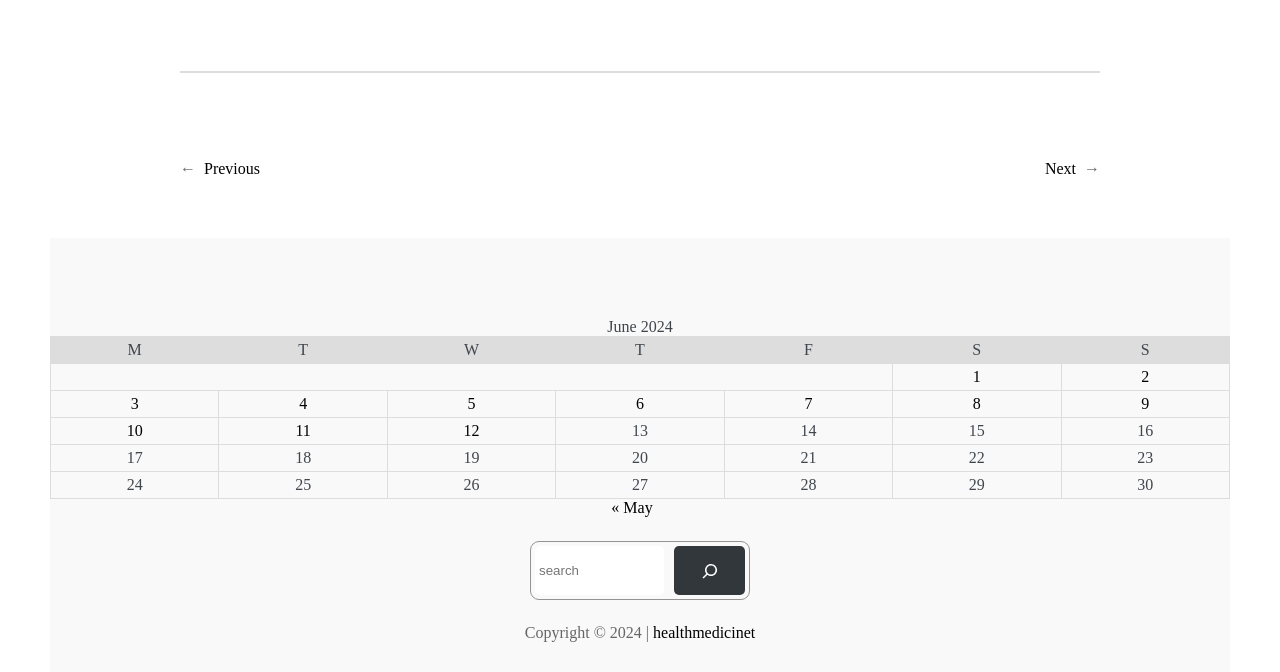Using the format (top-left x, top-left y, bottom-right x, bottom-right y), provide the bounding box coordinates for the described UI element. All values should be floating point numbers between 0 and 1: aria-label="Search"

[0.527, 0.812, 0.582, 0.886]